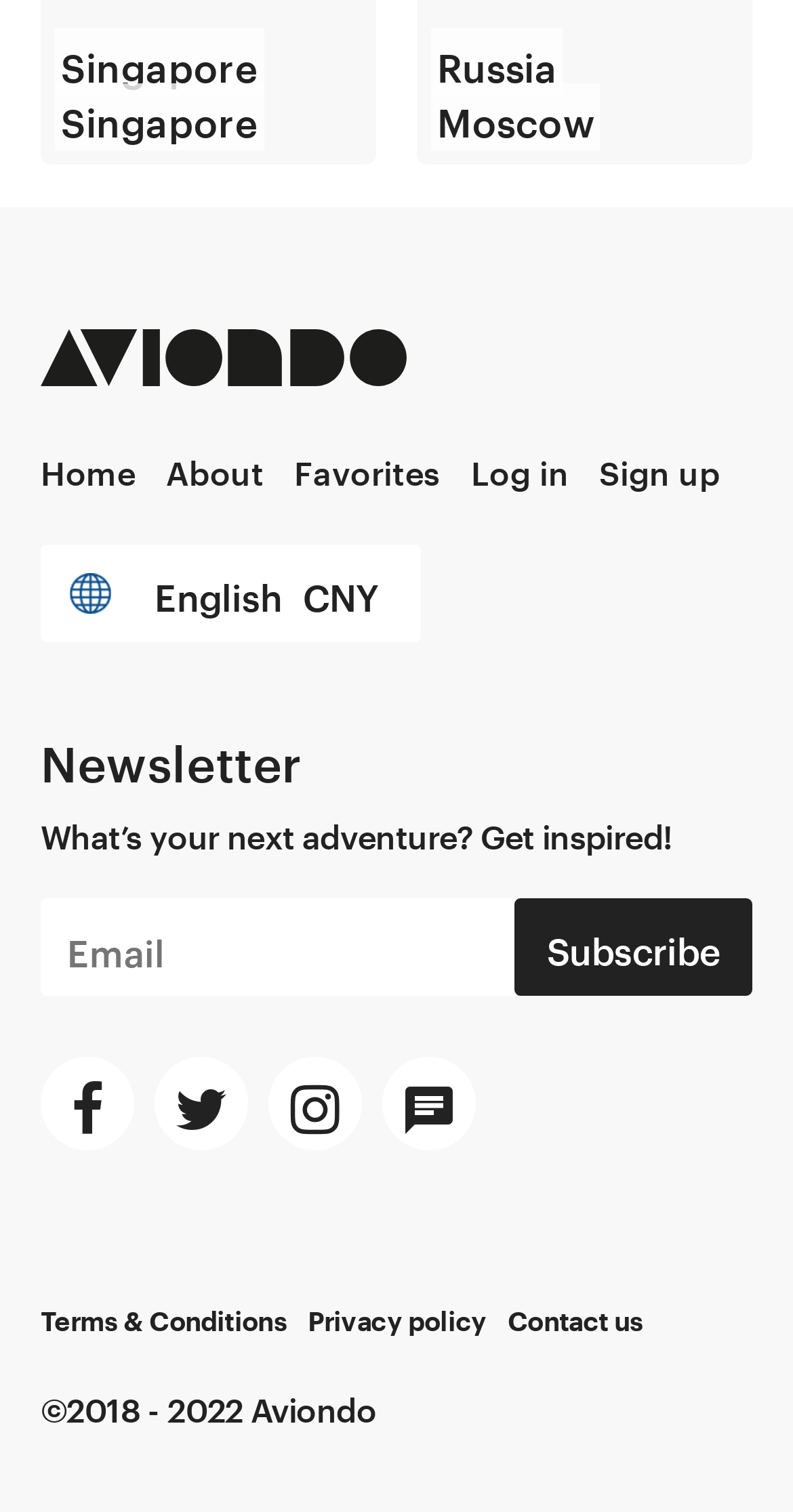How many main navigation links are available?
Answer with a single word or phrase, using the screenshot for reference.

Five links